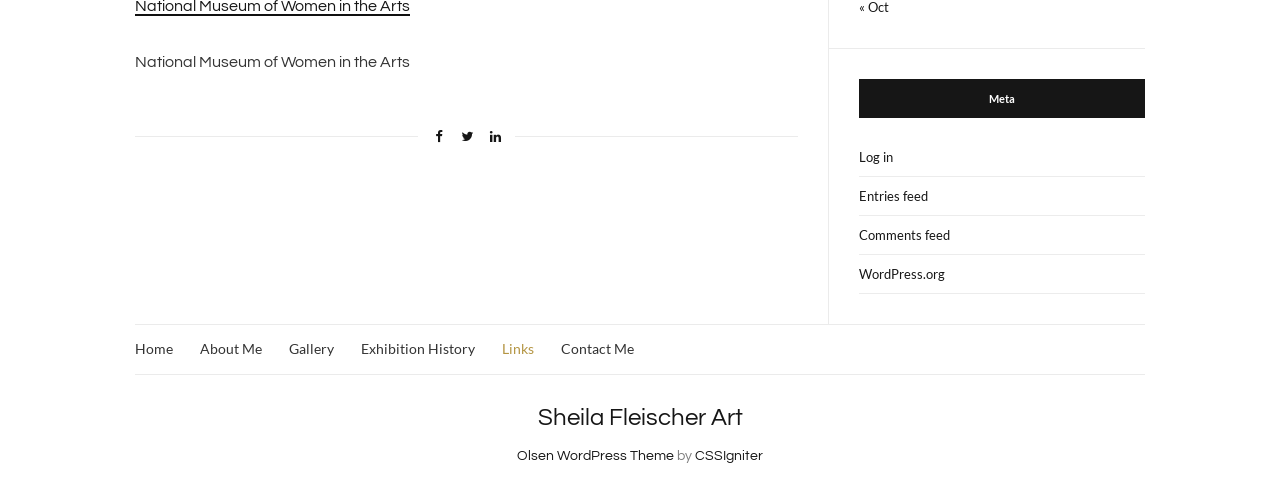Answer succinctly with a single word or phrase:
What is the name of the art website?

Sheila Fleischer Art